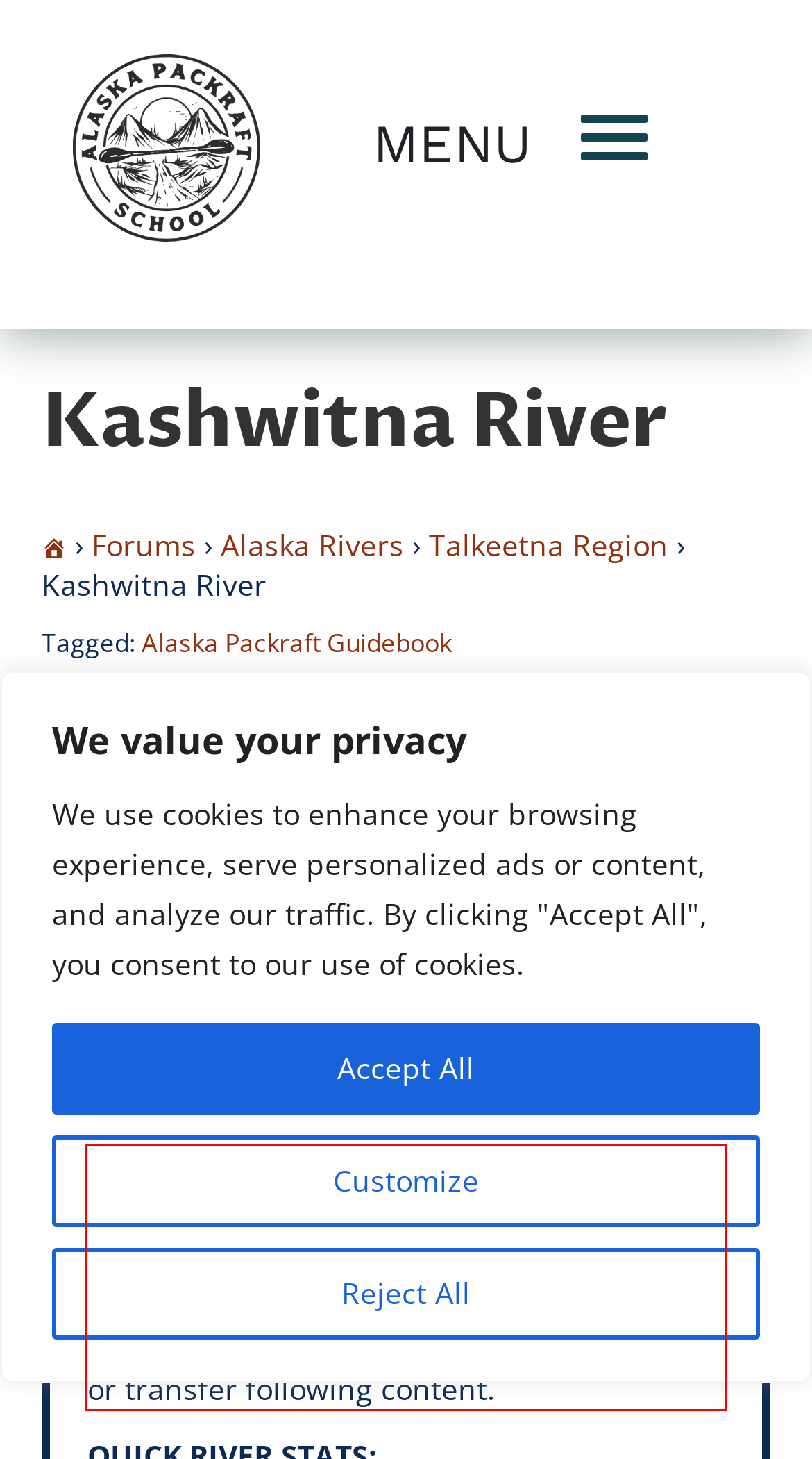From the provided screenshot, extract the text content that is enclosed within the red bounding box.

SOURCE: The Alaska Packraft Guidebook: Premier Rivers & Creeks in the 49th State (1st ed) Copyright: 2022 by Jule Harle. Refer to the guidebook for additional info, photos, waypoints or detailed river maps. Author permission required to reproduce, duplicate or transfer following content.